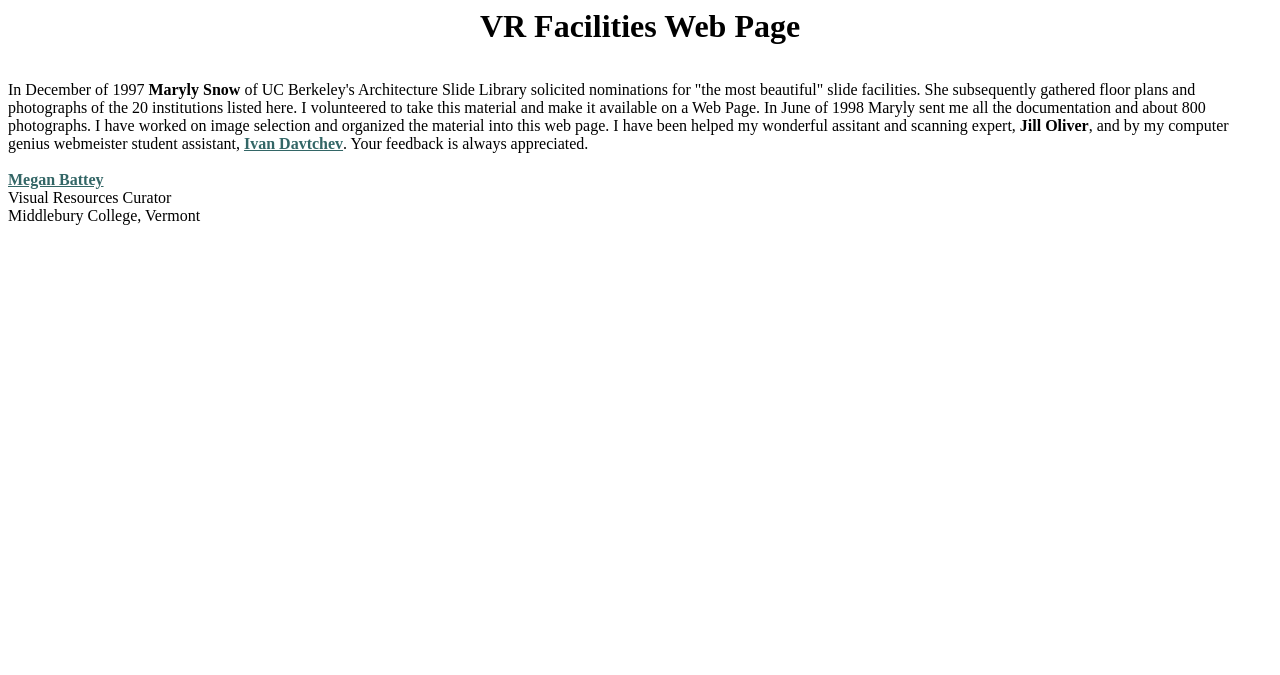Locate the UI element described by Ivan Davtchev and provide its bounding box coordinates. Use the format (top-left x, top-left y, bottom-right x, bottom-right y) with all values as floating point numbers between 0 and 1.

[0.191, 0.2, 0.268, 0.225]